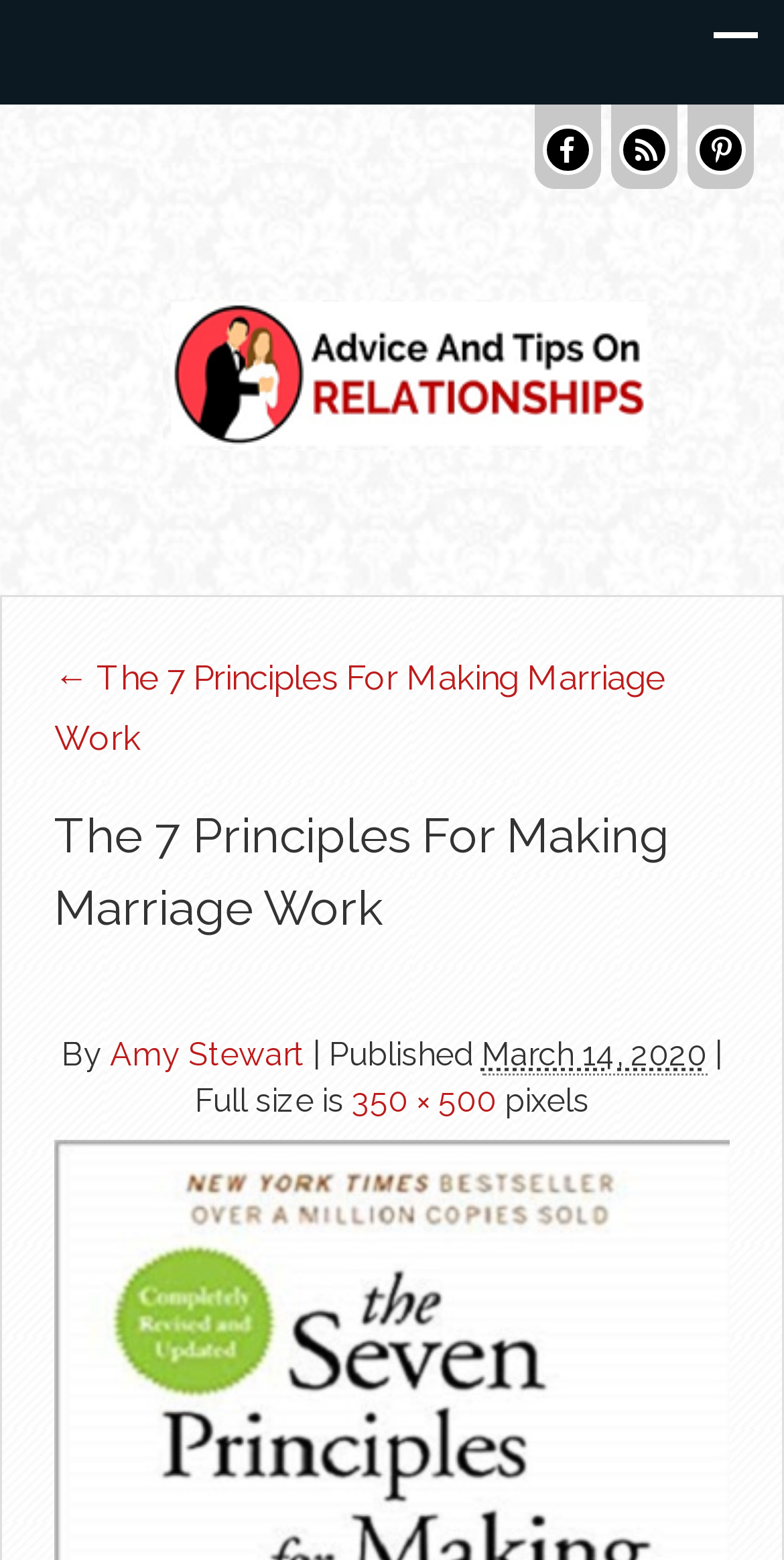Given the following UI element description: "Powerful Love Spells in England", find the bounding box coordinates in the webpage screenshot.

None